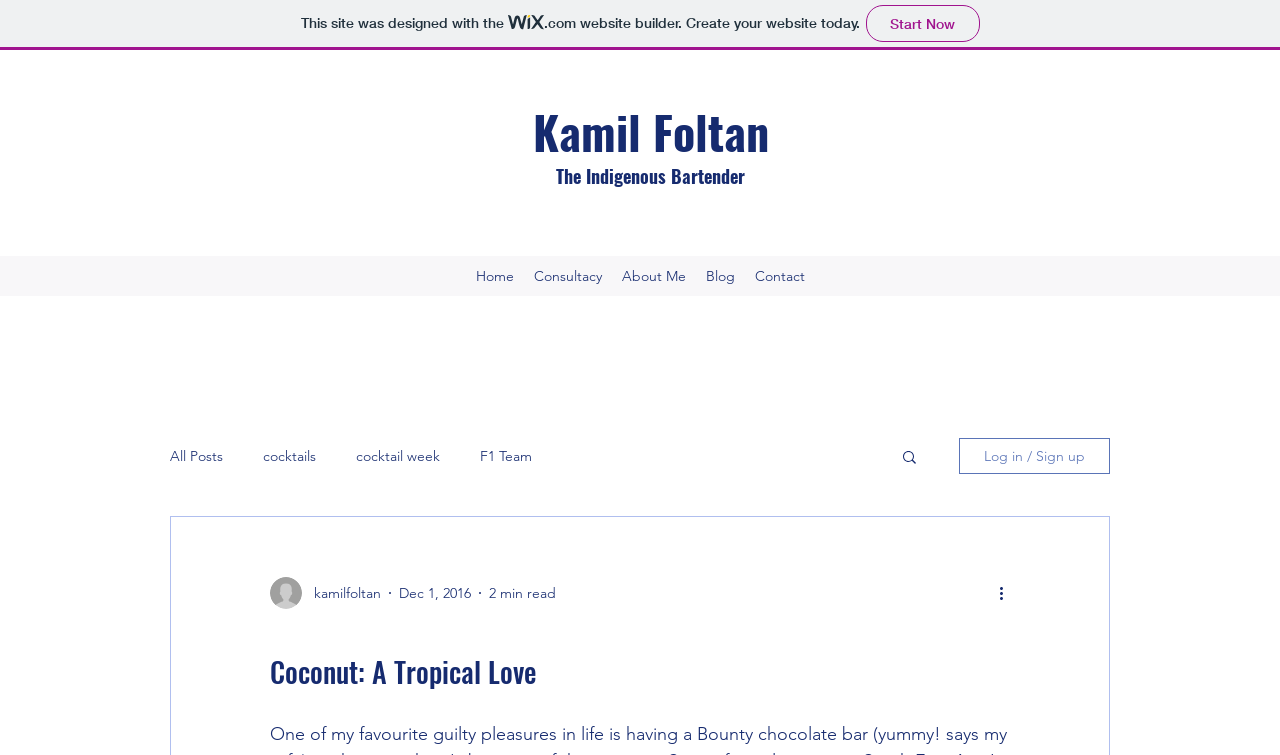Elaborate on the information and visuals displayed on the webpage.

This webpage is about the author's love for coconut, specifically in Bounty chocolate bars. At the top of the page, there is a link to create a website with Wix.com, accompanied by a small Wix logo. Below this, there is a link to the author's name, Kamil Foltan, and a heading that reads "The Indigenous Bartender".

To the right of the heading, there is a navigation menu with links to different sections of the website, including Home, Consultancy, About Me, Blog, and Contact. Below this menu, there is another navigation menu with links to specific blog categories, such as All Posts, Cocktails, and F1 Team.

On the top right corner of the page, there is a search button with a magnifying glass icon. Next to it, there is a button to log in or sign up. Below these buttons, there is a section with the author's picture, name, and a post date, along with a "2 min read" label. There is also a "More actions" button with a dropdown icon.

The main content of the page is a heading that reads "Coconut: A Tropical Love", which is likely the title of the blog post. The post itself is not explicitly described in the accessibility tree, but it is likely to be a personal essay or article about the author's love for coconut.